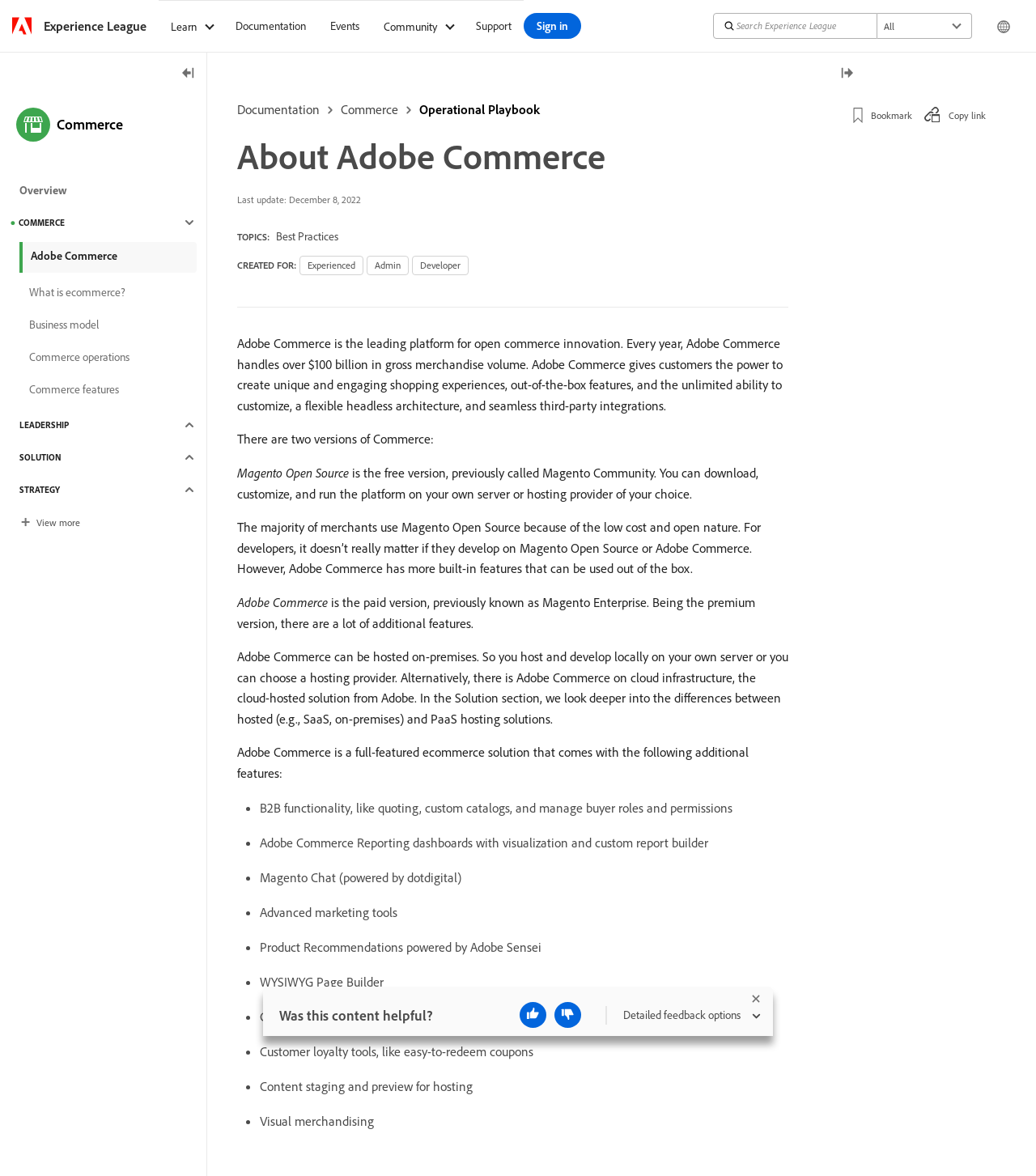Please provide a comprehensive answer to the question based on the screenshot: What is the 'Search' feature used for?

The 'Search' feature is located at the top right corner of the webpage, and it is used to search for content within the Adobe Commerce platform. It allows users to enter keywords or phrases to find relevant information.